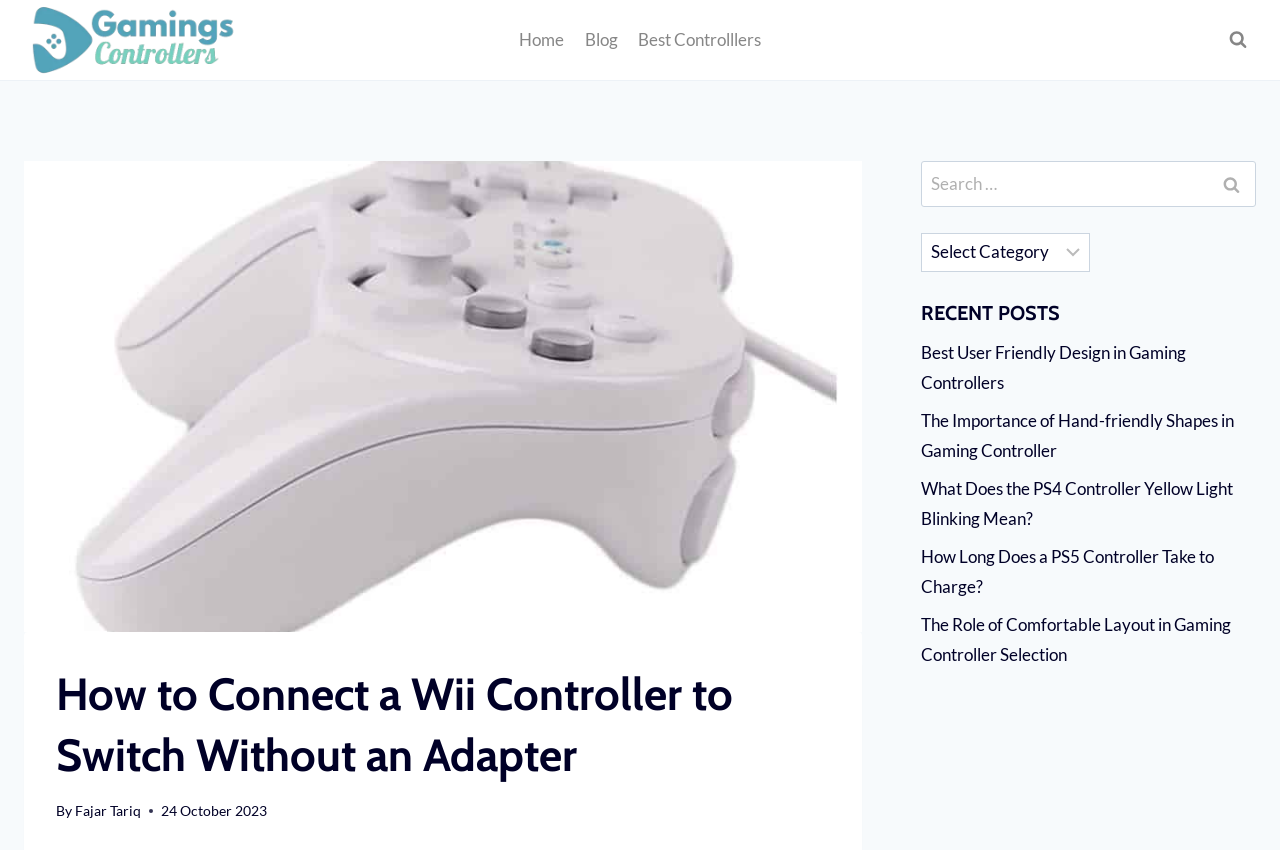Please specify the bounding box coordinates for the clickable region that will help you carry out the instruction: "View the 'Best gamings controllers' page".

[0.019, 0.0, 0.191, 0.094]